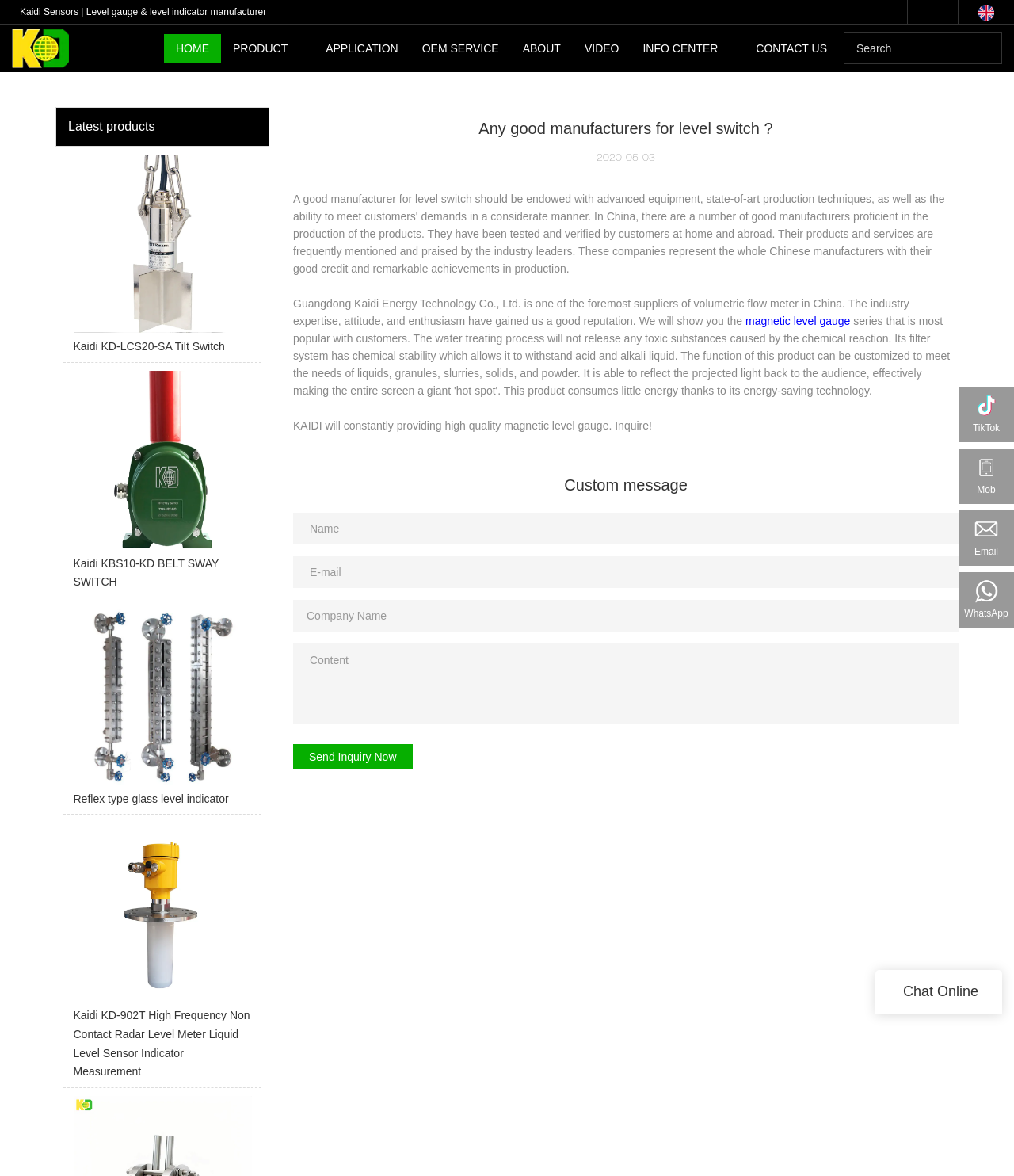Kindly determine the bounding box coordinates for the clickable area to achieve the given instruction: "View Kaidi KD-LCS20-SA Tilt Switch product".

[0.062, 0.131, 0.258, 0.308]